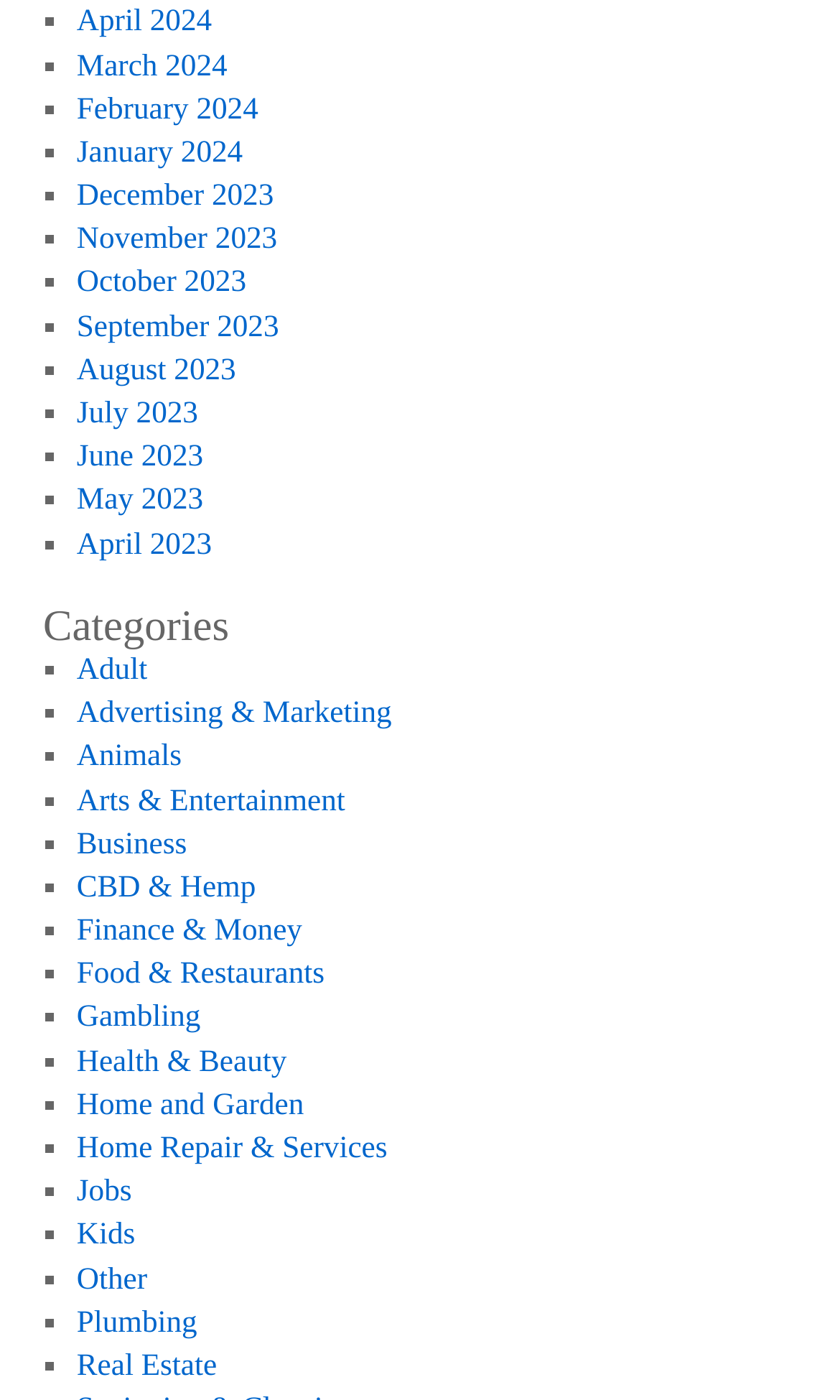Predict the bounding box for the UI component with the following description: "Home Repair & Services".

[0.091, 0.867, 0.461, 0.891]